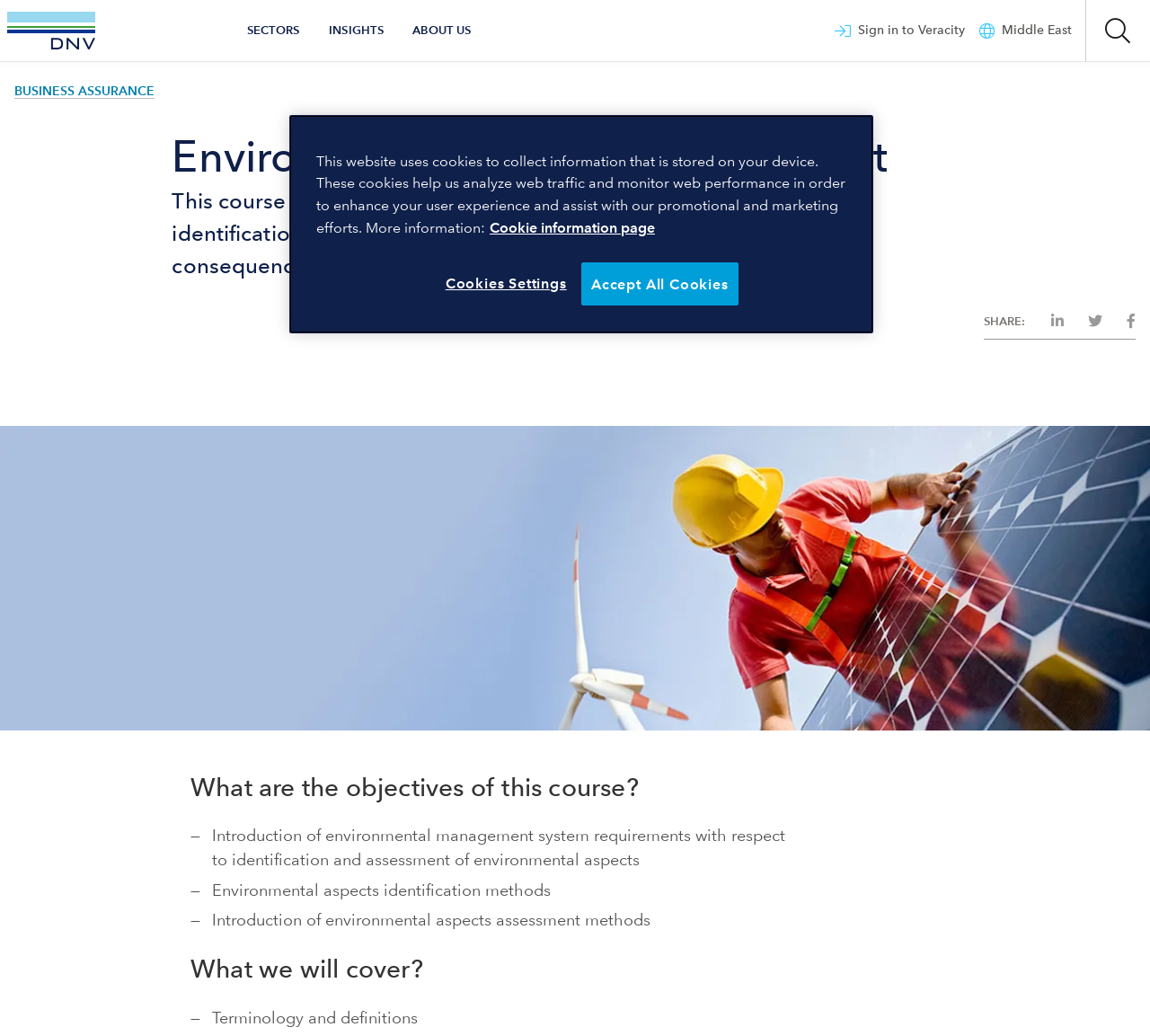What is the topic of the 'What we will cover?' section?
Using the picture, provide a one-word or short phrase answer.

Terminology and definitions